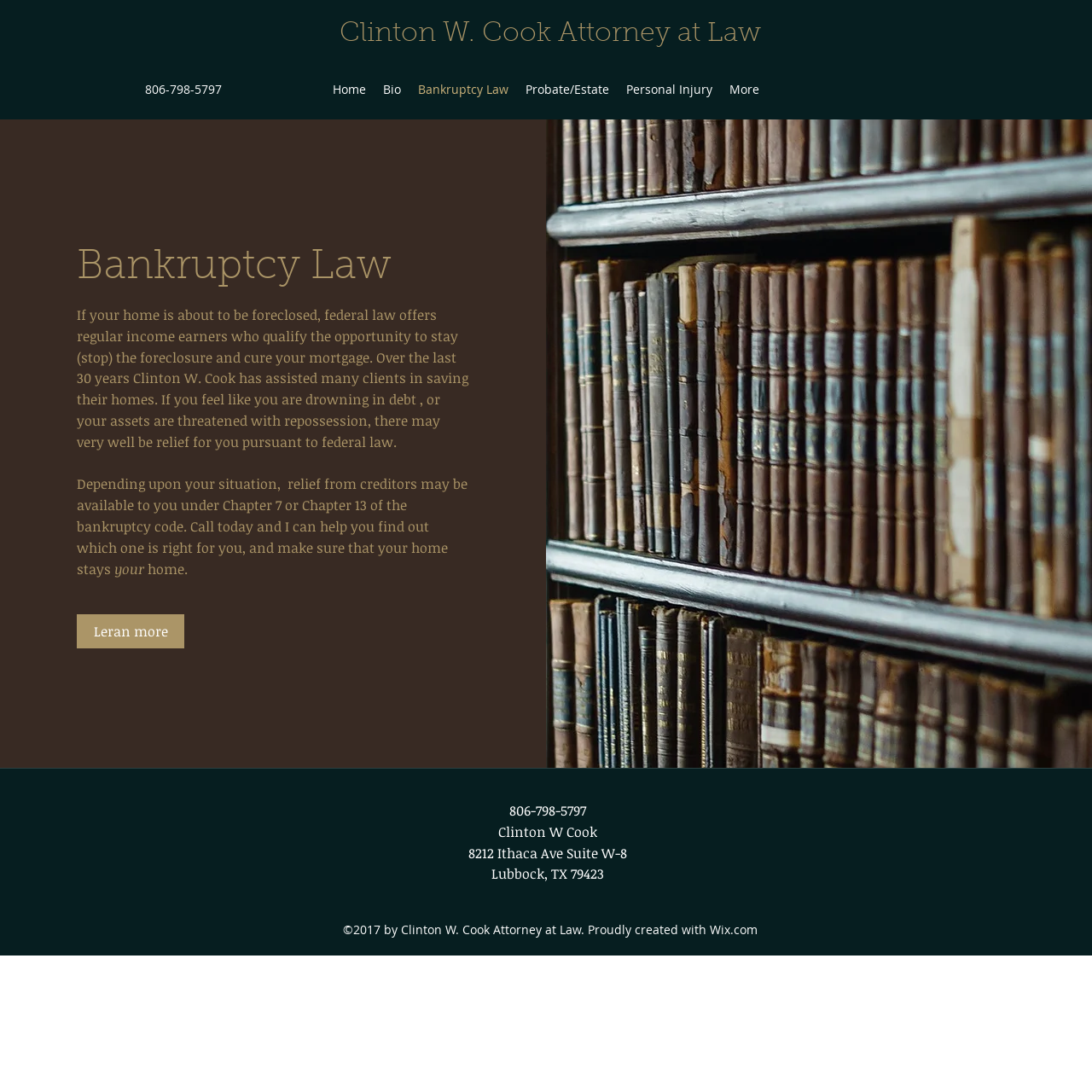Analyze the image and give a detailed response to the question:
What is the address of Clinton W. Cook's law office?

The address is located at the bottom of the webpage, and it provides the physical location of the law office, which is important for clients who want to visit the office.